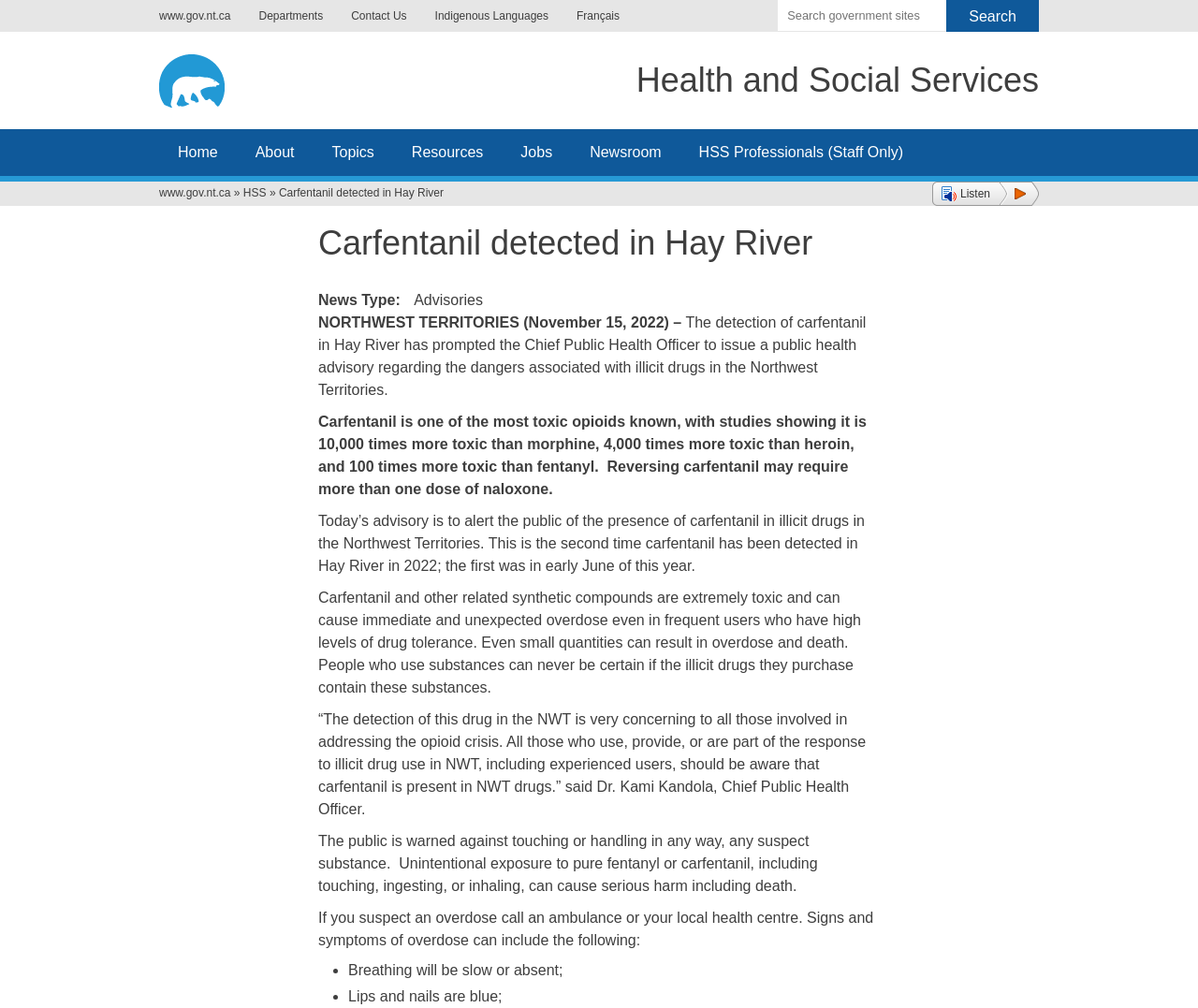Based on the element description Contact Us, identify the bounding box of the UI element in the given webpage screenshot. The coordinates should be in the format (top-left x, top-left y, bottom-right x, bottom-right y) and must be between 0 and 1.

[0.281, 0.009, 0.351, 0.022]